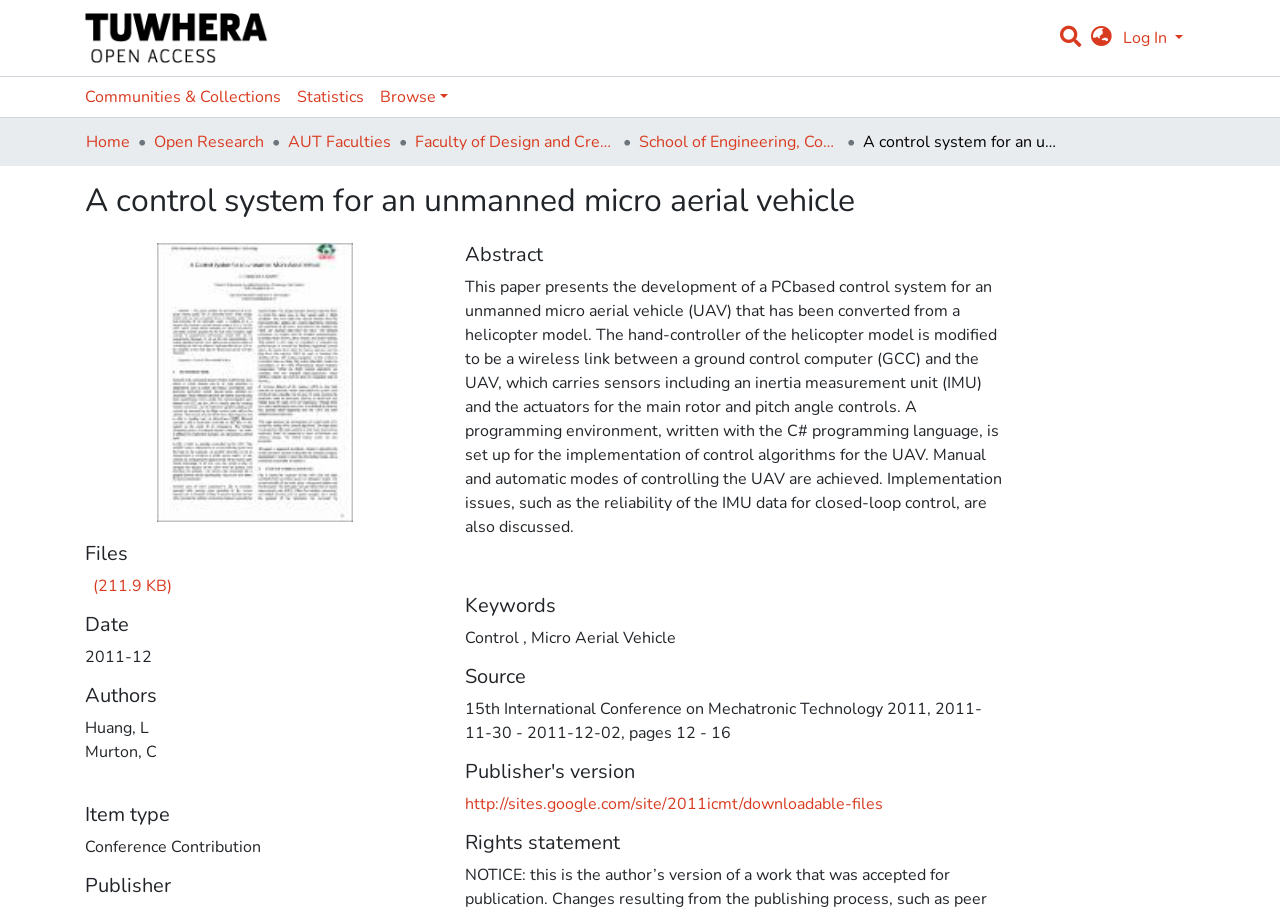Please provide a comprehensive answer to the question based on the screenshot: What is the logo of the repository?

The logo of the repository is located at the top left corner of the webpage, with a bounding box coordinate of [0.066, 0.014, 0.209, 0.069]. It is an image element with the description 'Repository logo'.